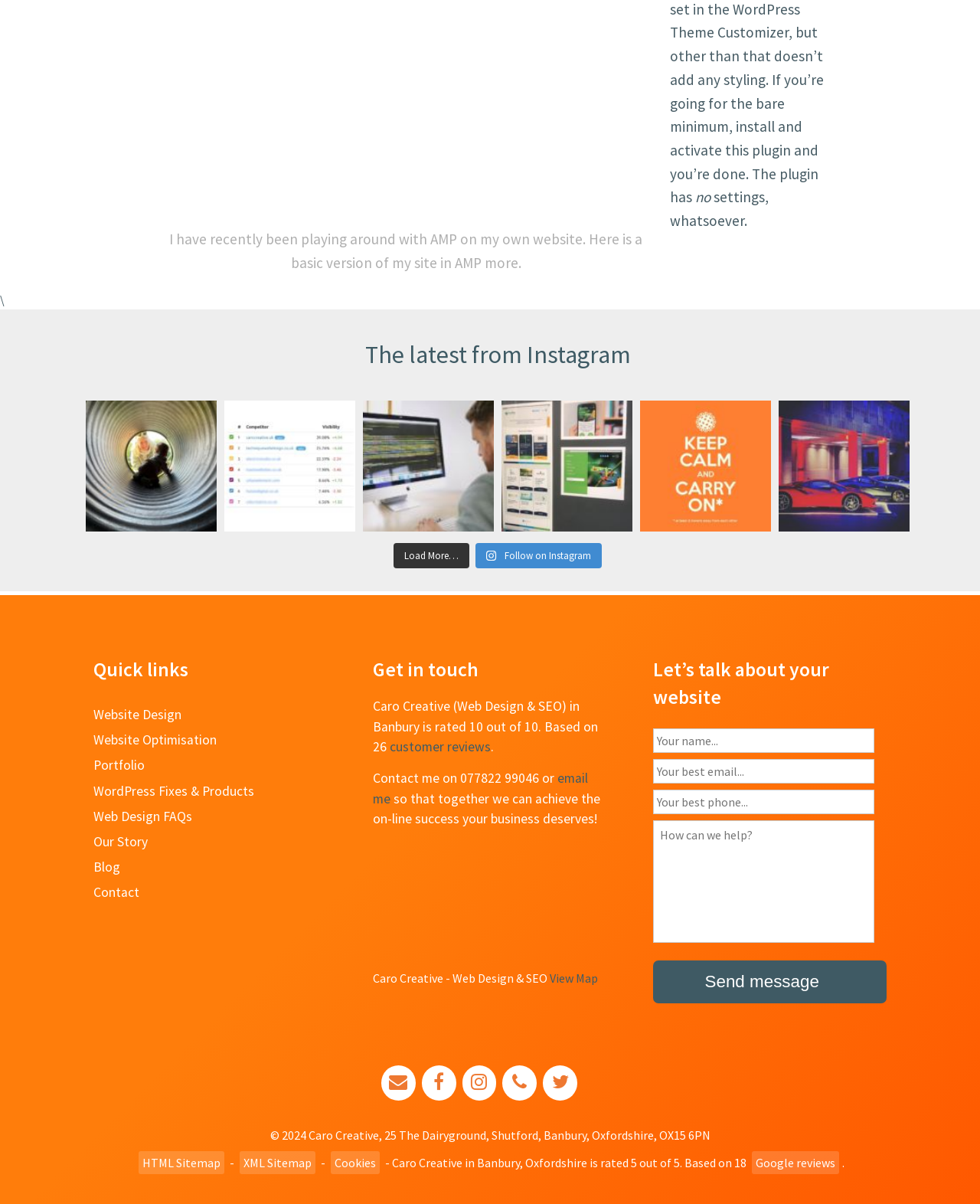Can you find the bounding box coordinates for the element that needs to be clicked to execute this instruction: "Click on 'Website Design'"? The coordinates should be given as four float numbers between 0 and 1, i.e., [left, top, right, bottom].

[0.095, 0.585, 0.334, 0.603]